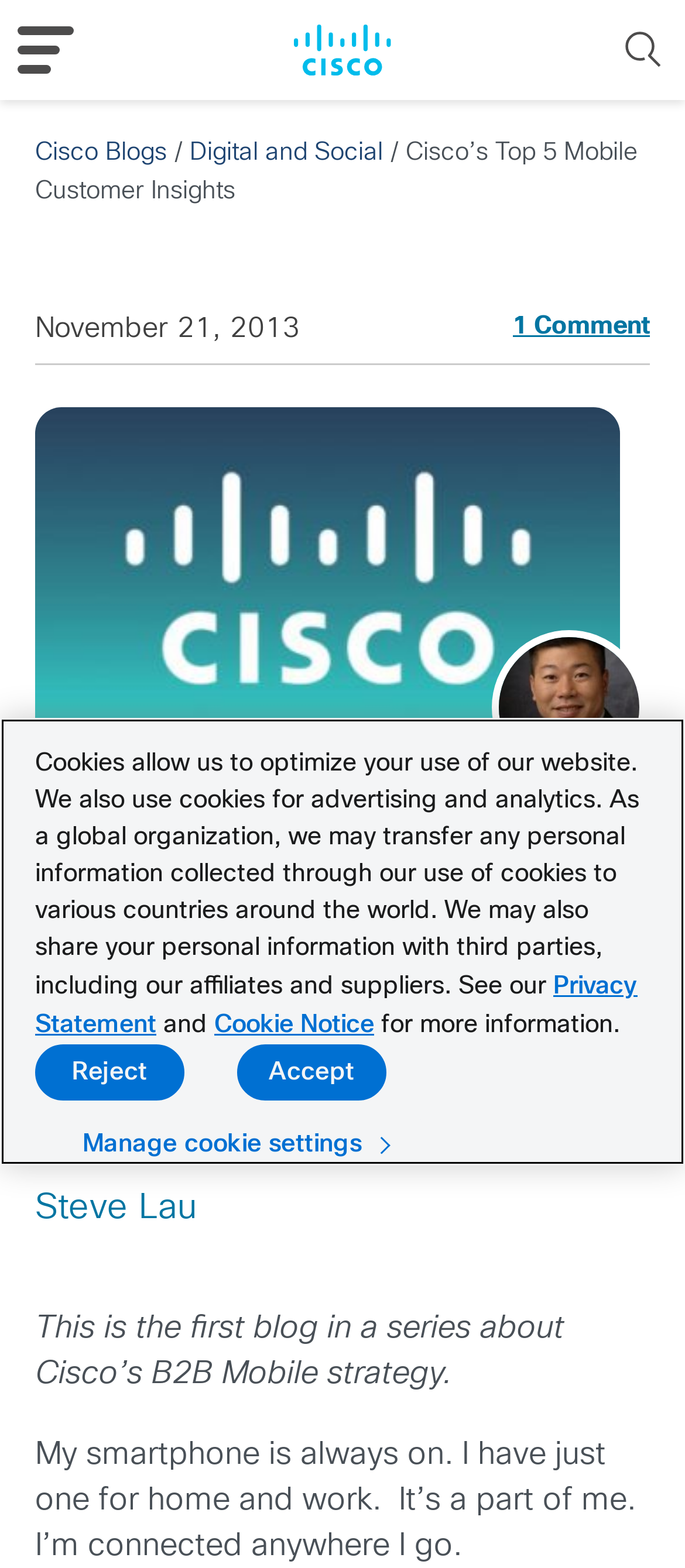Answer the question with a single word or phrase: 
What is the date of this blog post?

November 21, 2013